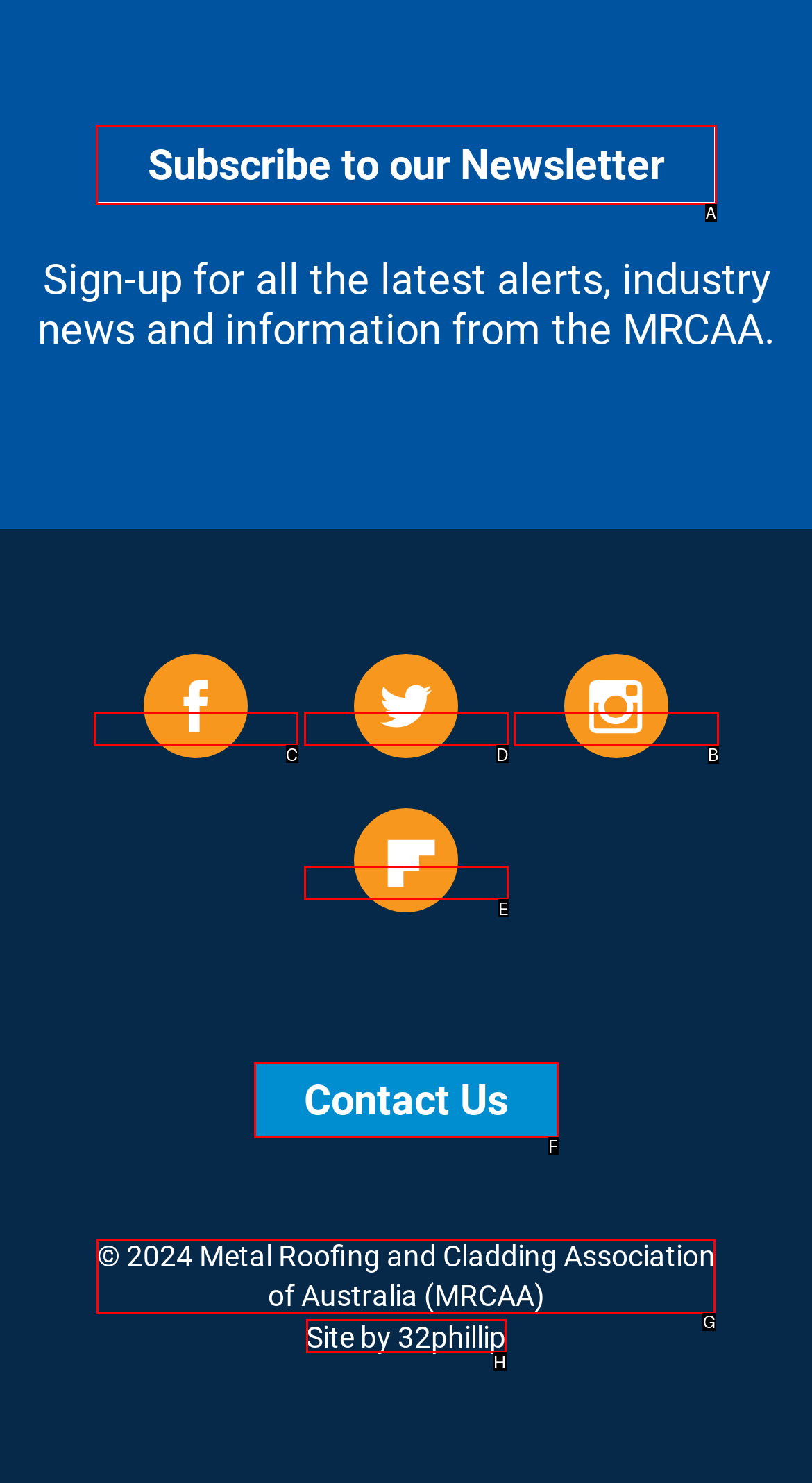Select the right option to accomplish this task: Visit instagram page. Reply with the letter corresponding to the correct UI element.

B